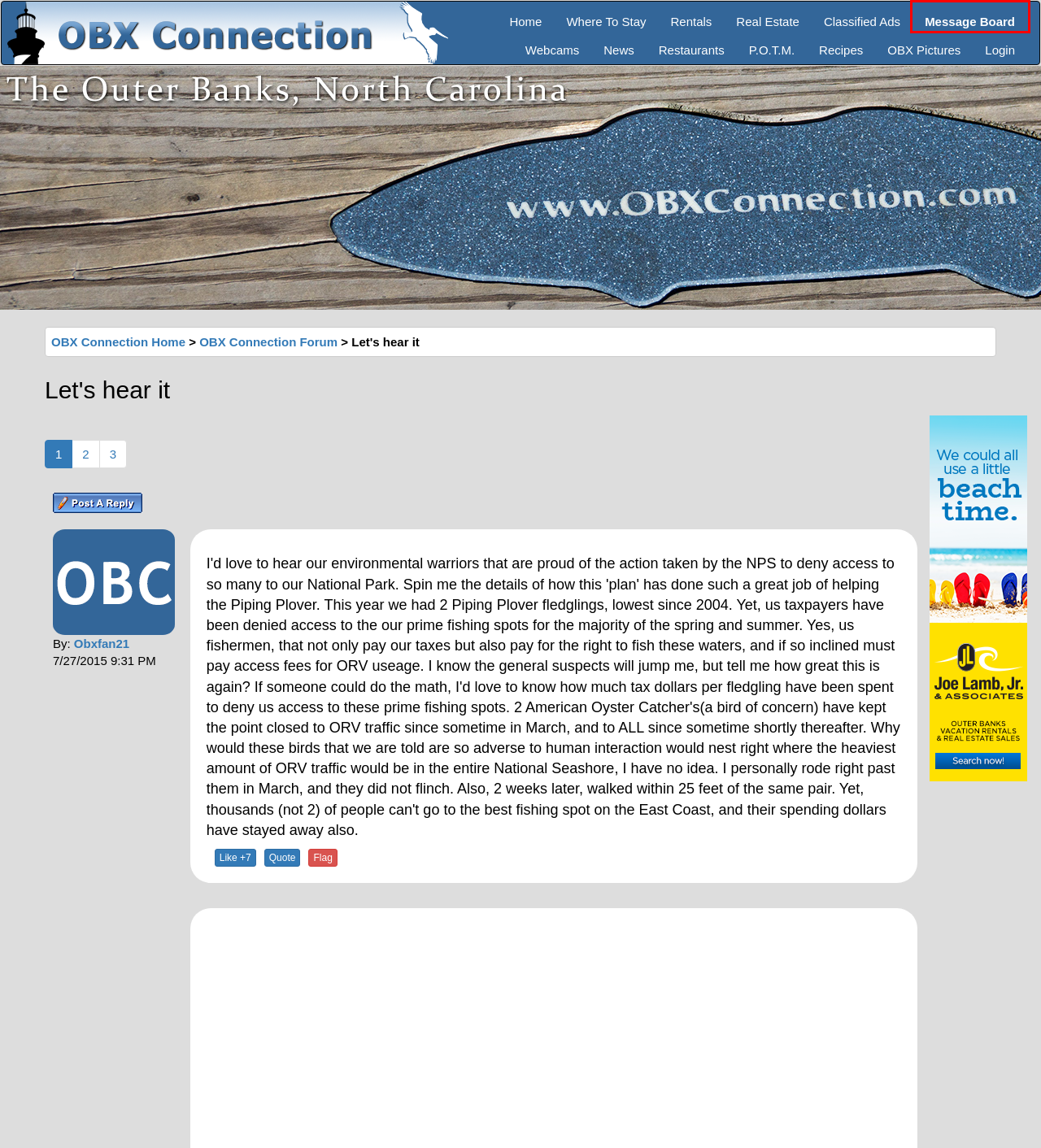Review the webpage screenshot provided, noting the red bounding box around a UI element. Choose the description that best matches the new webpage after clicking the element within the bounding box. The following are the options:
A. Outer Banks Pictures | OBX Connection
B. Outer Banks Accommodations - Outer Banks, North Carolina
C. Outer Banks Real Estate - Outer Banks, North Carolina
D. Outer Banks Message Board | OBX Connection Forum
E. Outer Banks Vacation Guide - Outer Banks, North Carolina | OBX Connection
F. OBX Connection - Outer Banks Login
G. Outer Banks Restaurant Guide | OBX Restaurant Reviews, Outer Banks, NC
H. Outer Banks Free Classified Ads - OBX Connection

D